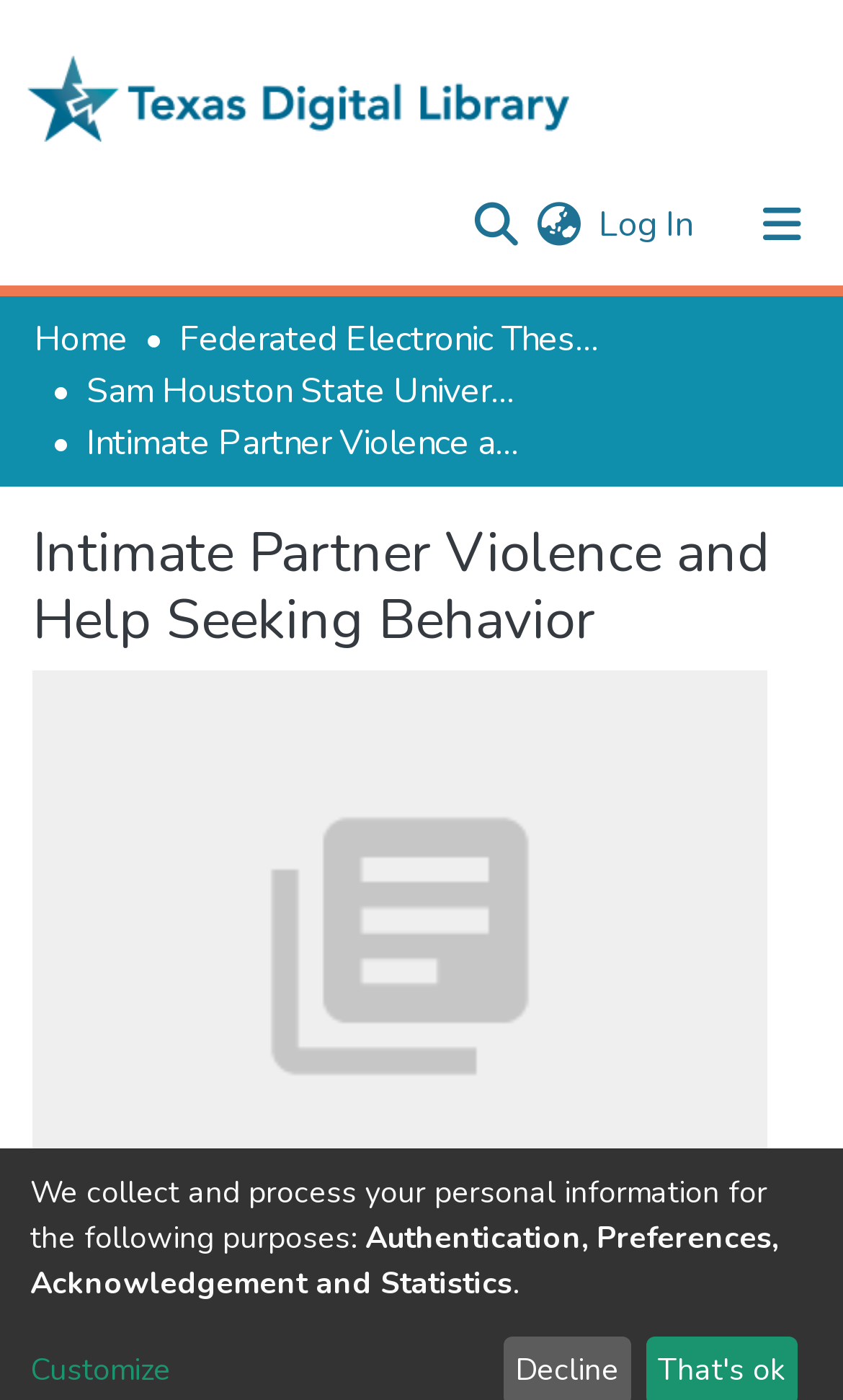Determine the bounding box coordinates for the clickable element to execute this instruction: "Log in". Provide the coordinates as four float numbers between 0 and 1, i.e., [left, top, right, bottom].

[0.705, 0.144, 0.826, 0.178]